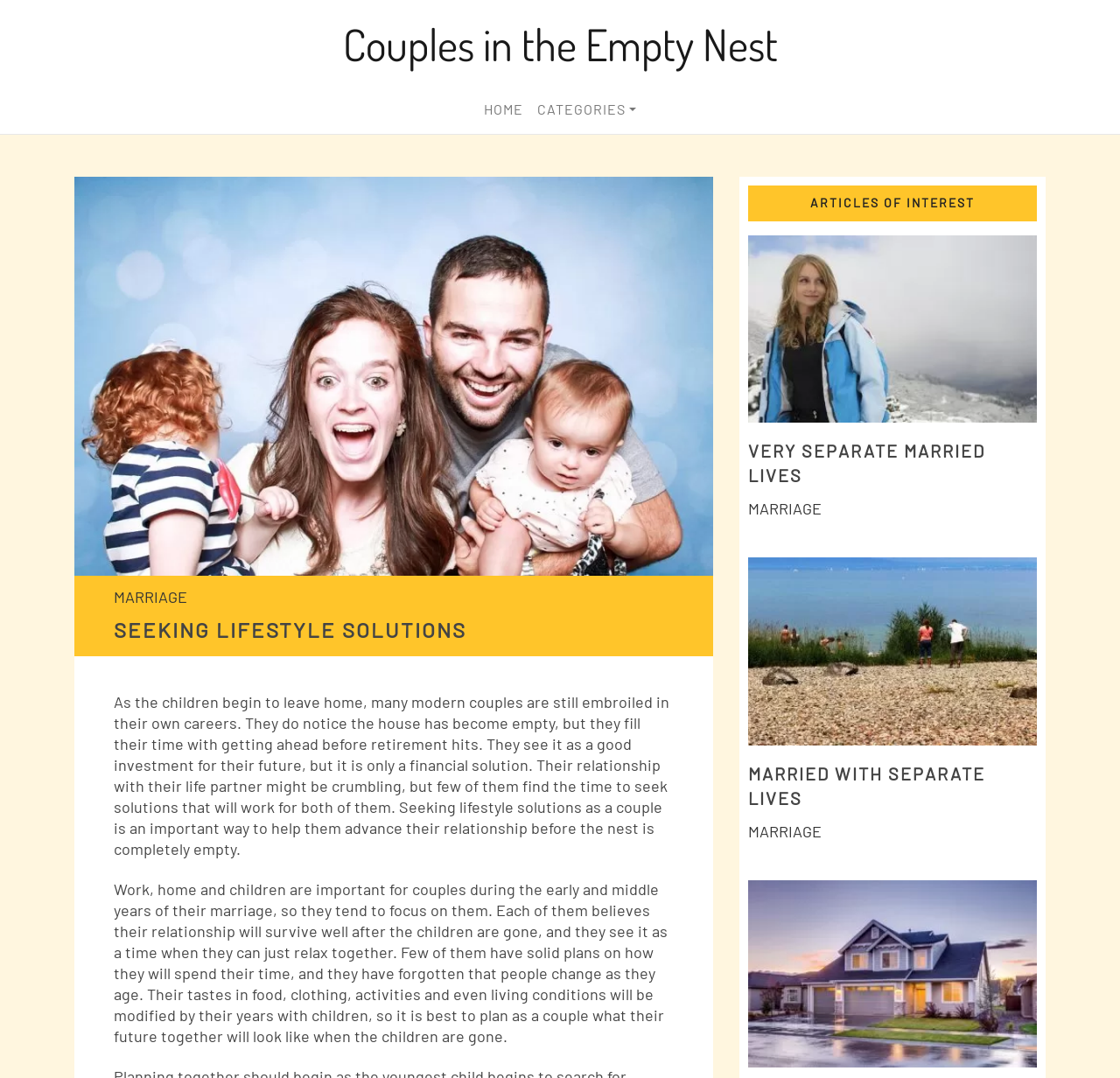What is the tone of the webpage?
From the image, respond with a single word or phrase.

Informative